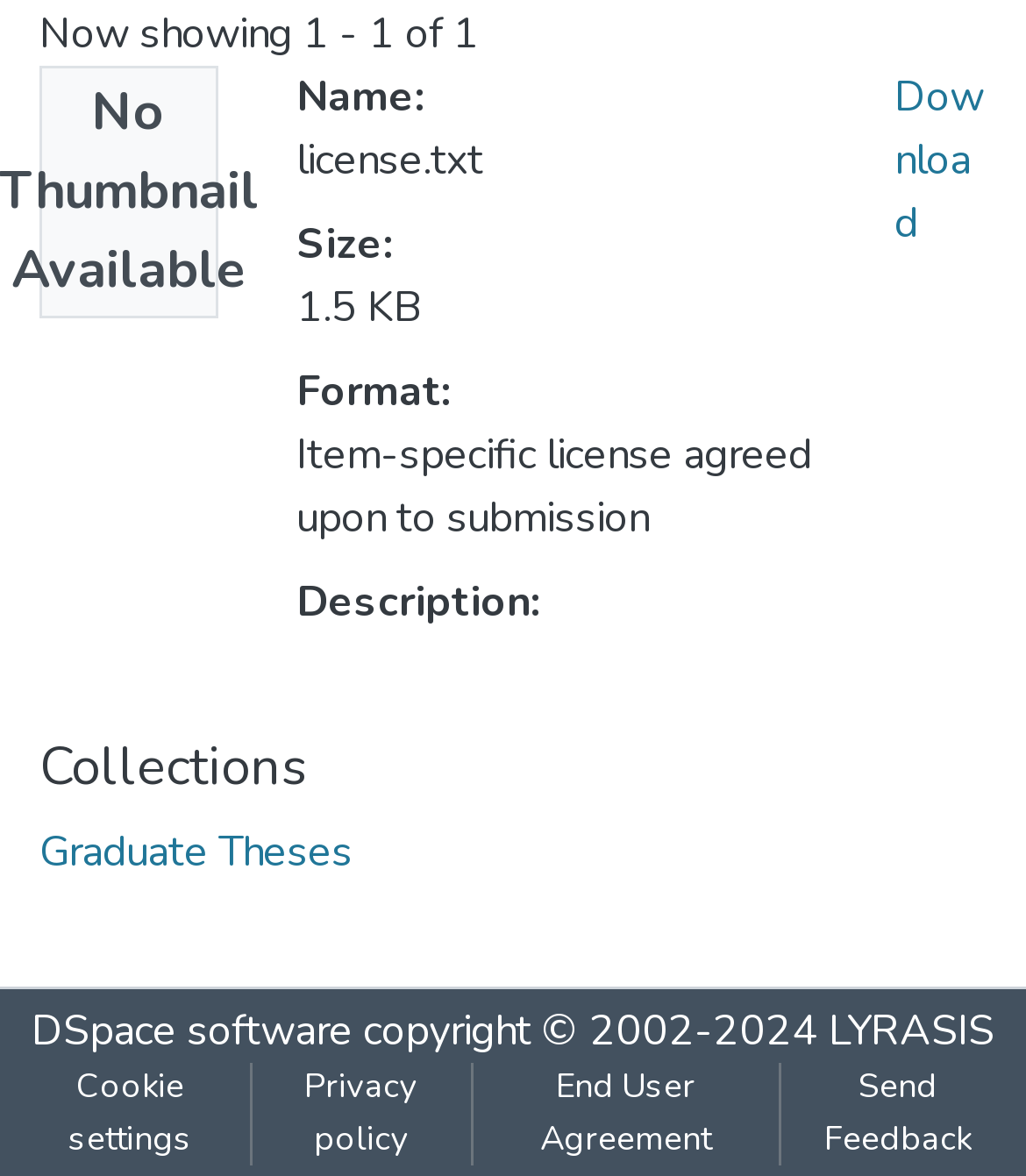Specify the bounding box coordinates of the area to click in order to follow the given instruction: "Check LYRASIS."

[0.808, 0.853, 0.969, 0.903]